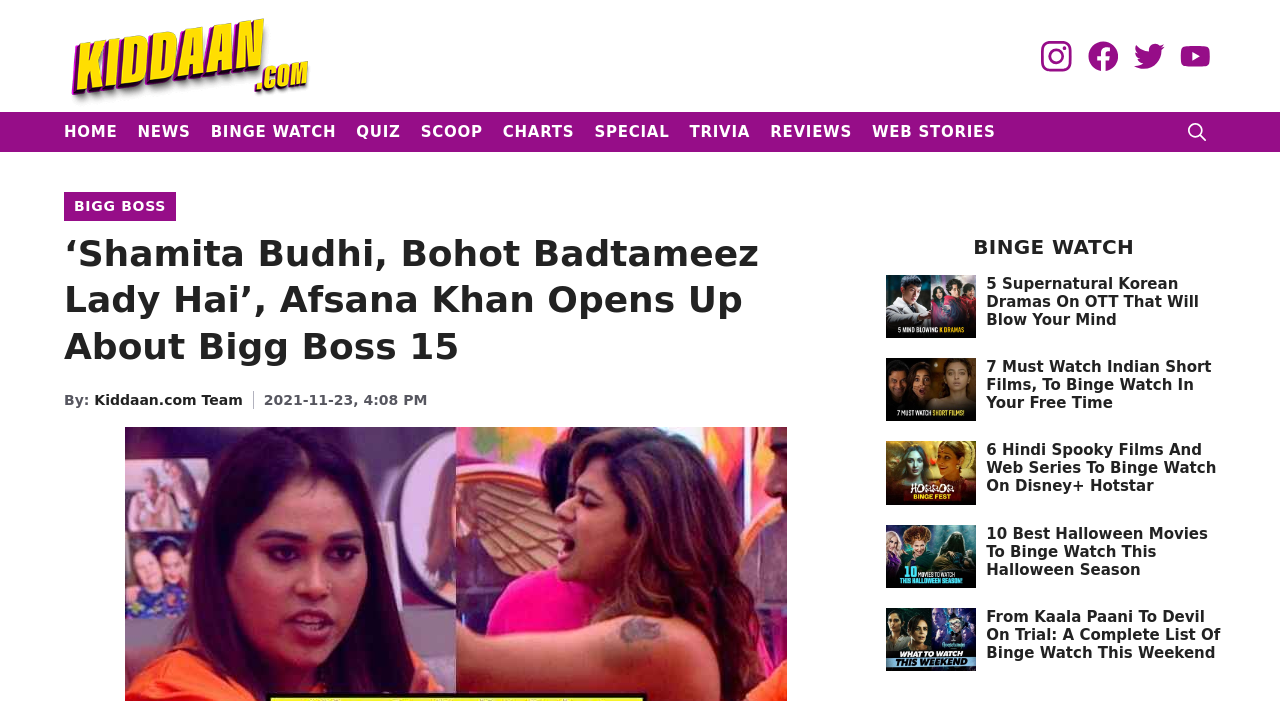Identify the bounding box coordinates of the region that should be clicked to execute the following instruction: "Read the article about Bigg Boss".

[0.05, 0.329, 0.663, 0.529]